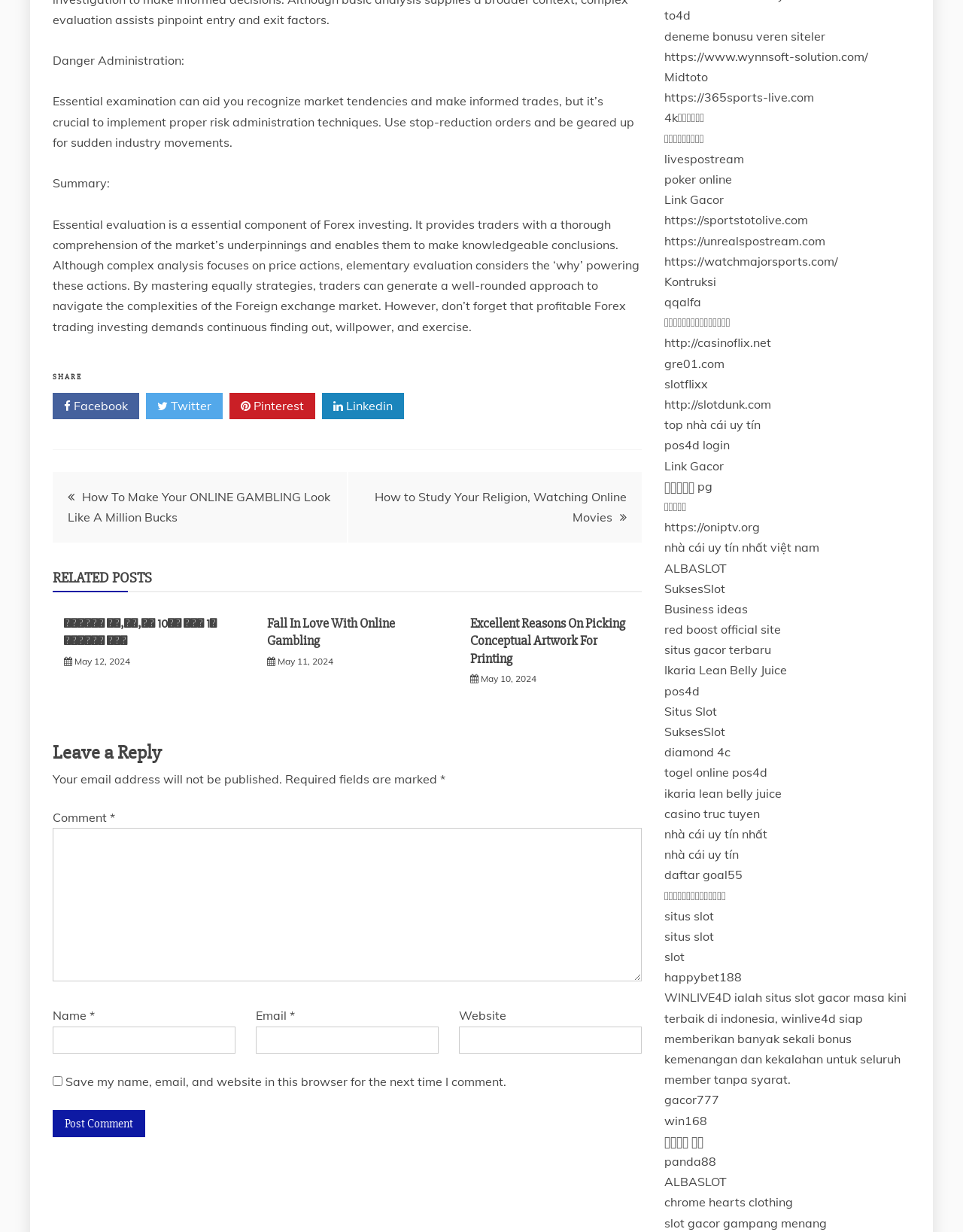Determine the bounding box coordinates for the area that needs to be clicked to fulfill this task: "Click the Post Comment button". The coordinates must be given as four float numbers between 0 and 1, i.e., [left, top, right, bottom].

[0.055, 0.901, 0.151, 0.923]